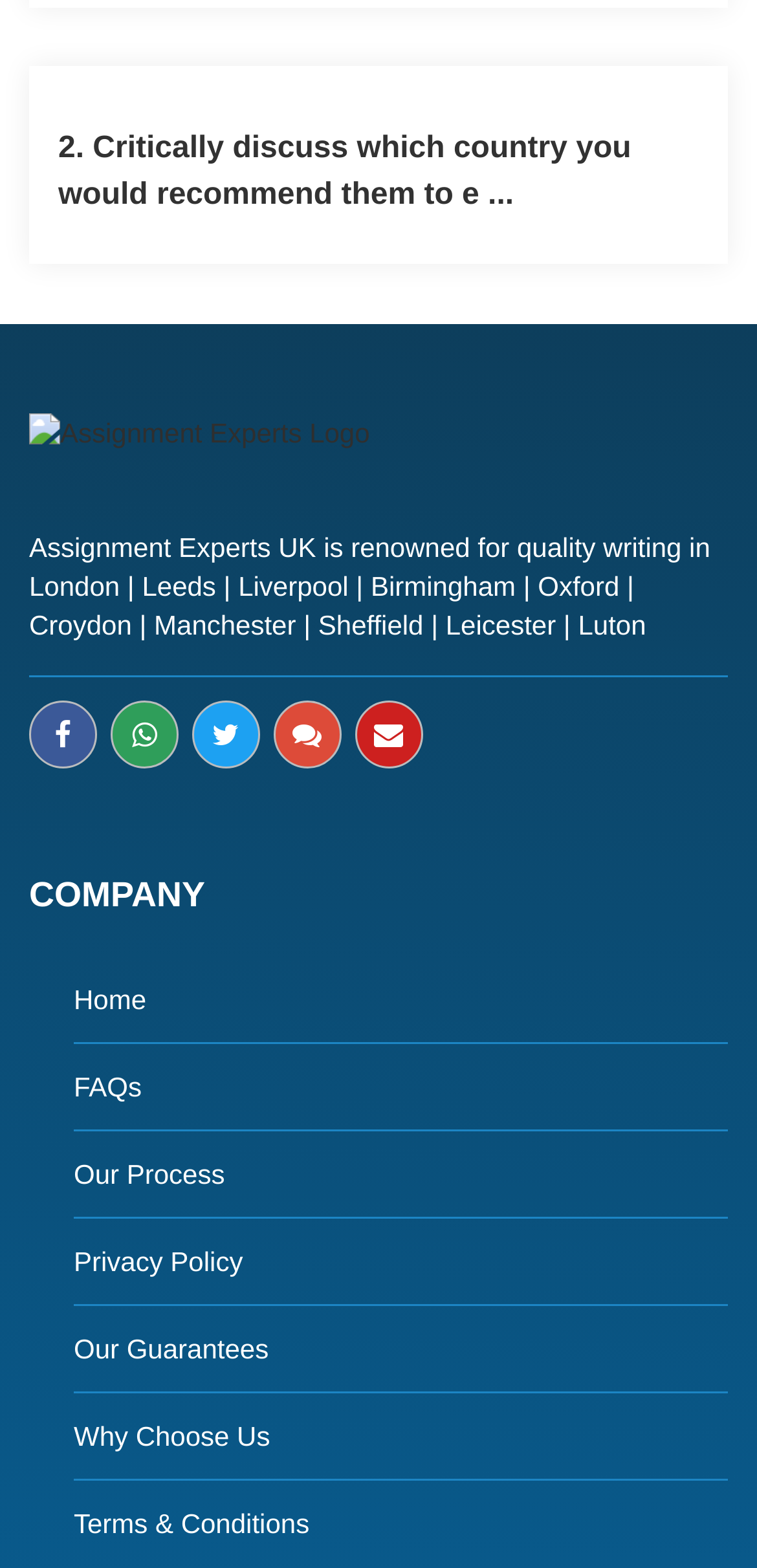What is the topic of the article mentioned on the webpage?
Refer to the image and provide a one-word or short phrase answer.

Country recommendation